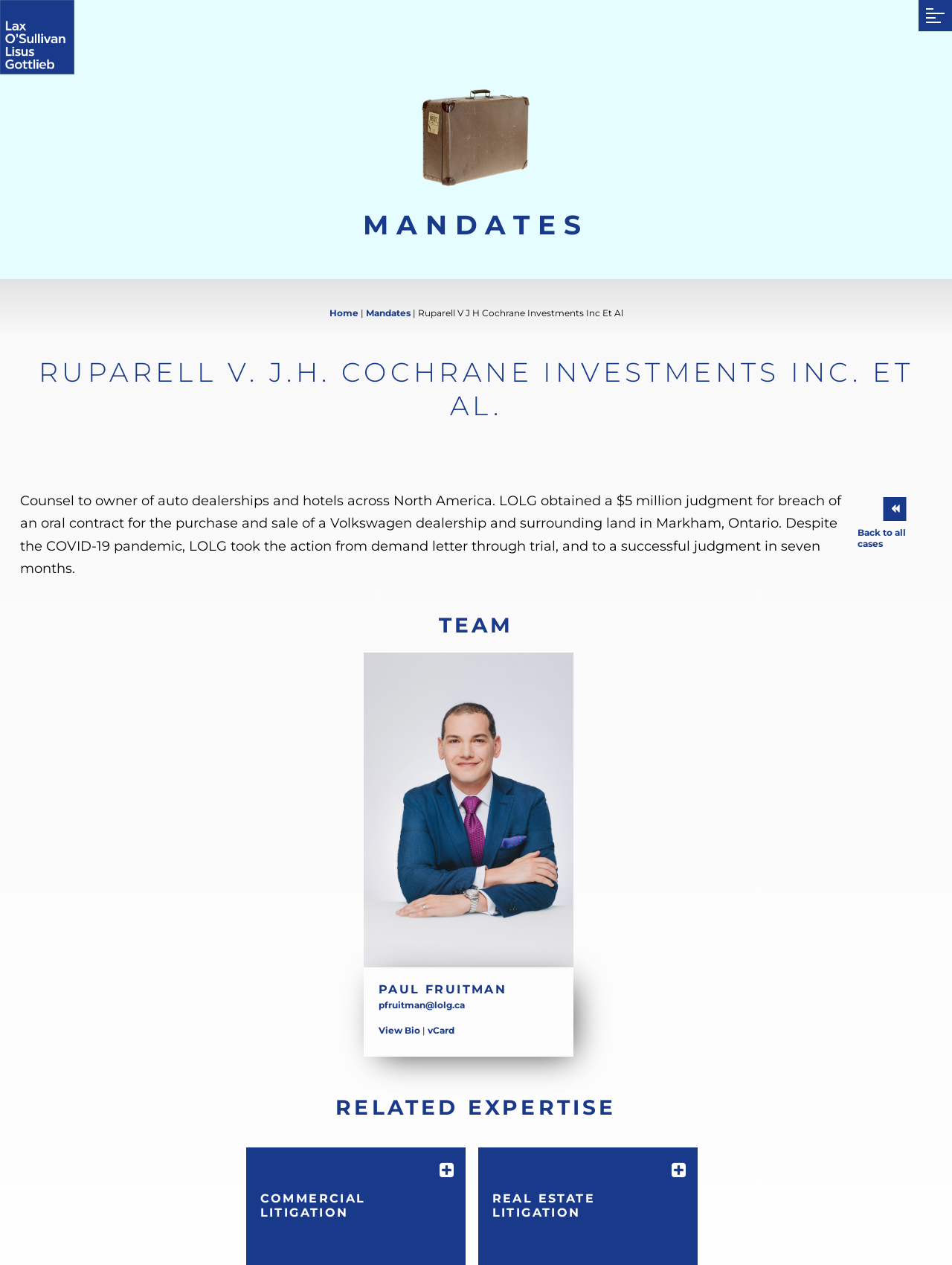Please provide the bounding box coordinates for the element that needs to be clicked to perform the following instruction: "Download the vCard of Paul Fruitman". The coordinates should be given as four float numbers between 0 and 1, i.e., [left, top, right, bottom].

[0.449, 0.81, 0.477, 0.819]